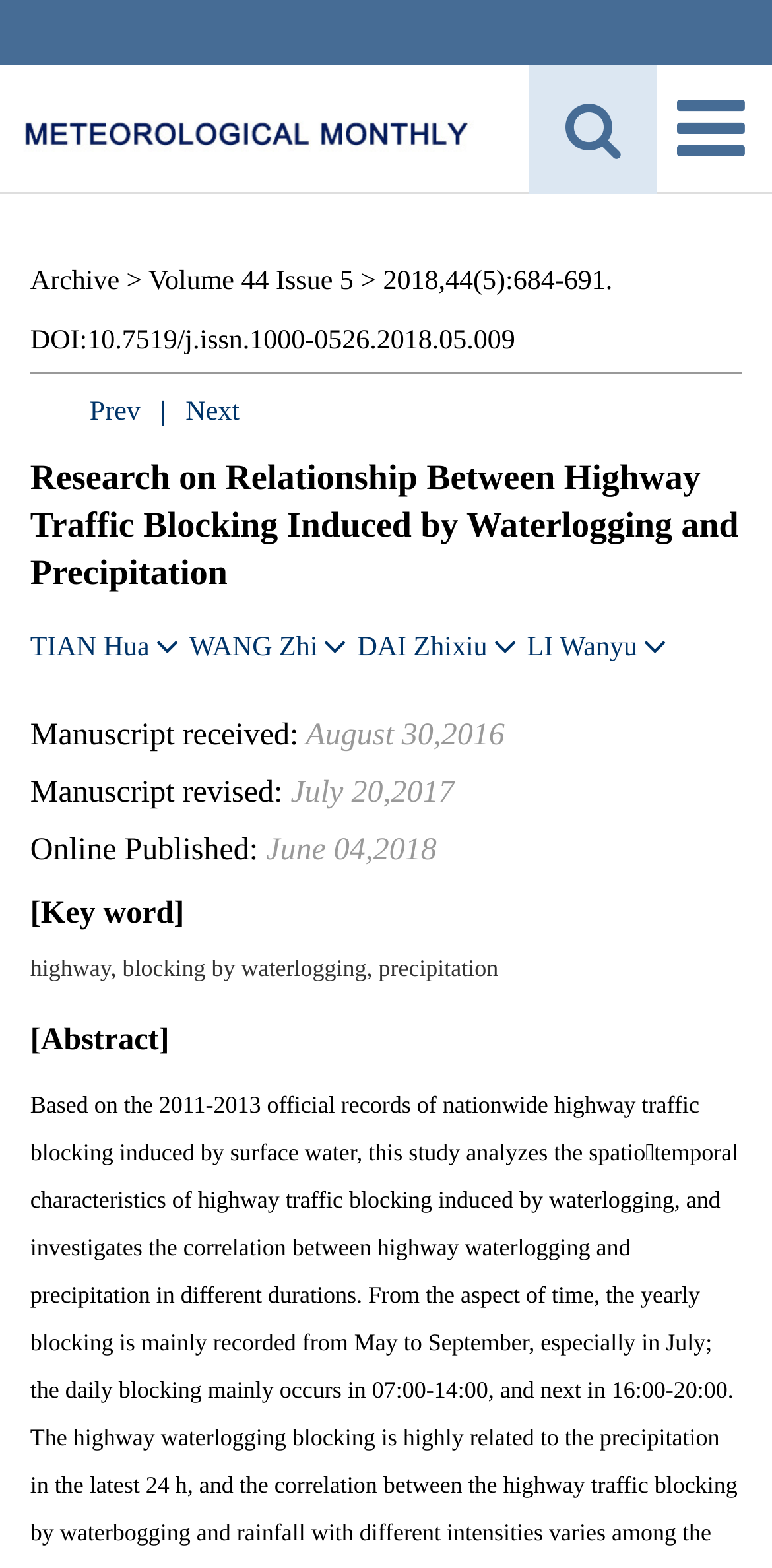What is the DOI of this research? Refer to the image and provide a one-word or short phrase answer.

10.7519/j.issn.1000-0526.2018.05.009